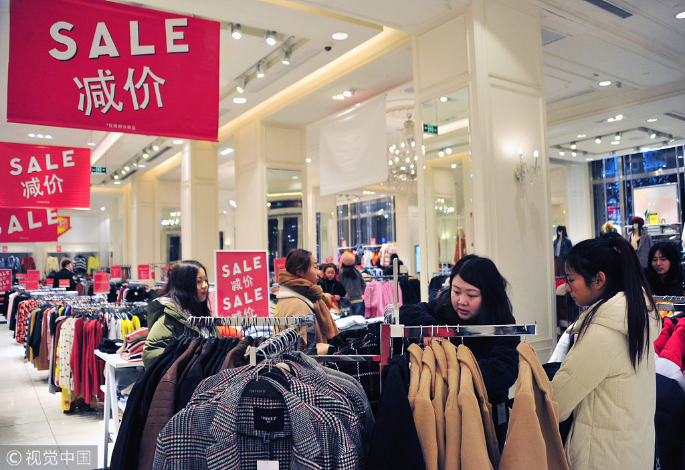Using the image as a reference, answer the following question in as much detail as possible:
What is the purpose of the 'SALE' signs?

The 'SALE' signs, displayed in bold red colors, are intended to draw attention to the discounted prices, thereby attracting customers to the sale event and creating a sense of urgency in the shopping atmosphere.